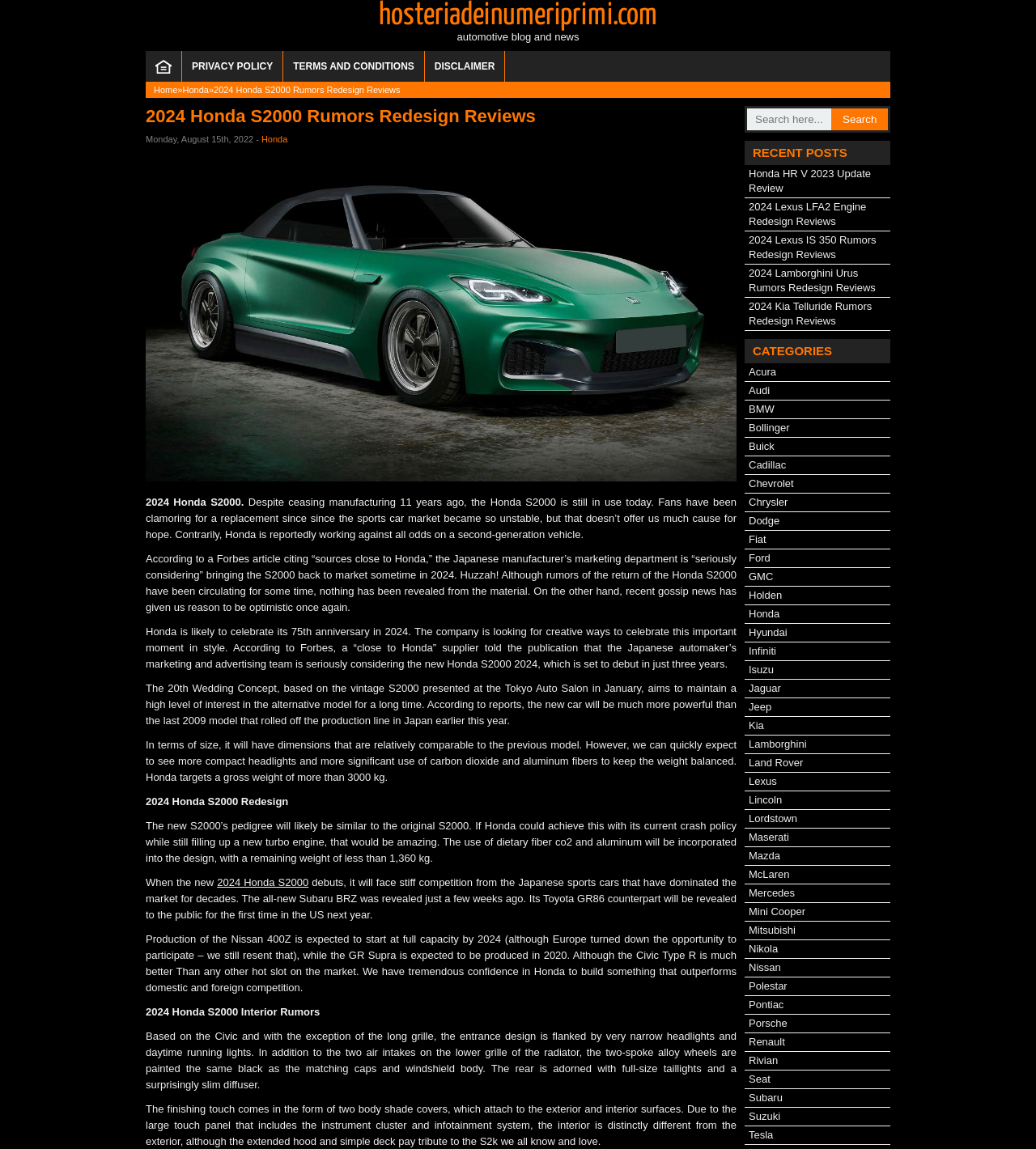Determine the bounding box for the UI element as described: "Terms and Conditions". The coordinates should be represented as four float numbers between 0 and 1, formatted as [left, top, right, bottom].

[0.274, 0.044, 0.409, 0.071]